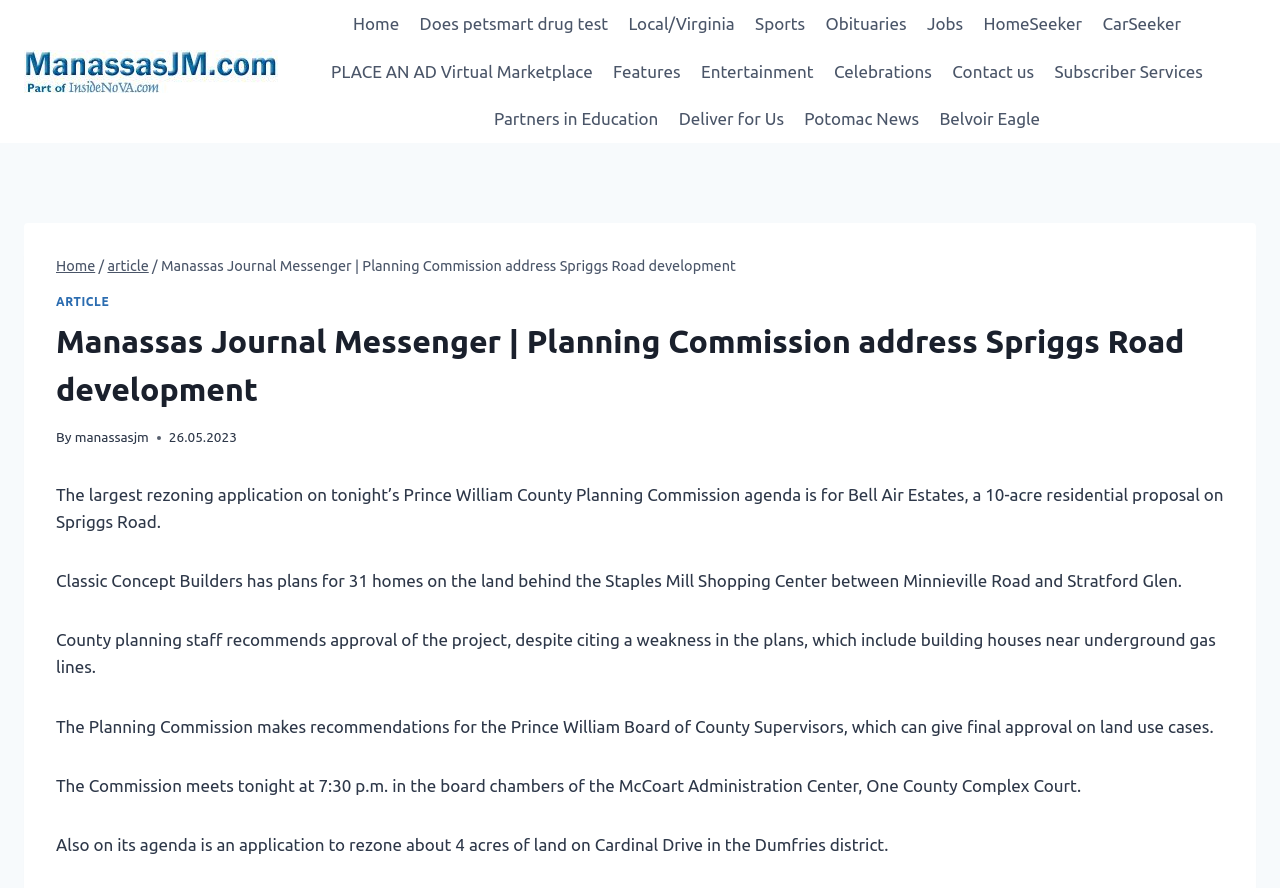Detail the webpage's structure and highlights in your description.

The webpage is about the Manassas Journal Messenger, a news website that provides news, classifieds, and lifestyle information for the cities of Manassas and Manassas Park in Virginia. 

At the top left corner, there is a logo of the Manassas Journal Messenger, which is also a link to the website's homepage. 

Below the logo, there is a primary navigation menu that spans across the top of the page, containing 13 links to different sections of the website, including Home, Local/Virginia, Sports, Obituaries, Jobs, and more.

On the top right corner, there is a secondary navigation menu with 7 links, including links to PLACE AN AD, Features, Entertainment, and Contact us.

The main content of the webpage is an article about the Prince William County Planning Commission's agenda, which includes a rezoning application for Bell Air Estates, a 10-acre residential proposal on Spriggs Road. The article is divided into 5 paragraphs, each describing the project's details, such as the number of homes to be built, the location, and the planning staff's recommendations.

Above the article, there is a breadcrumbs navigation menu that shows the article's category and title. There is also a heading that displays the article's title, and a link to the article's category.

To the right of the article's title, there is a link to the author's profile, and a timestamp showing when the article was published.